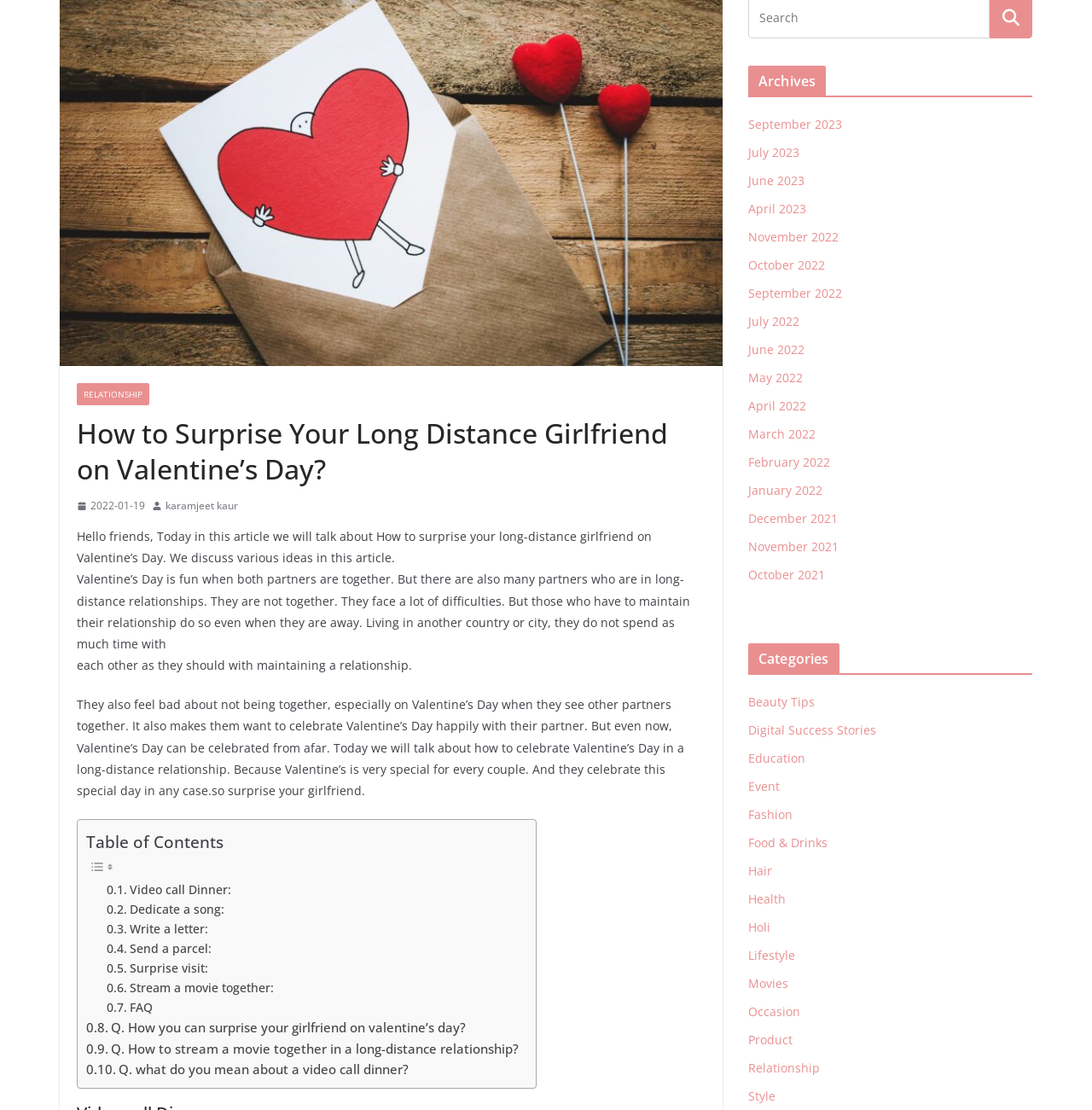Give the bounding box coordinates for this UI element: "Accept". The coordinates should be four float numbers between 0 and 1, arranged as [left, top, right, bottom].

None